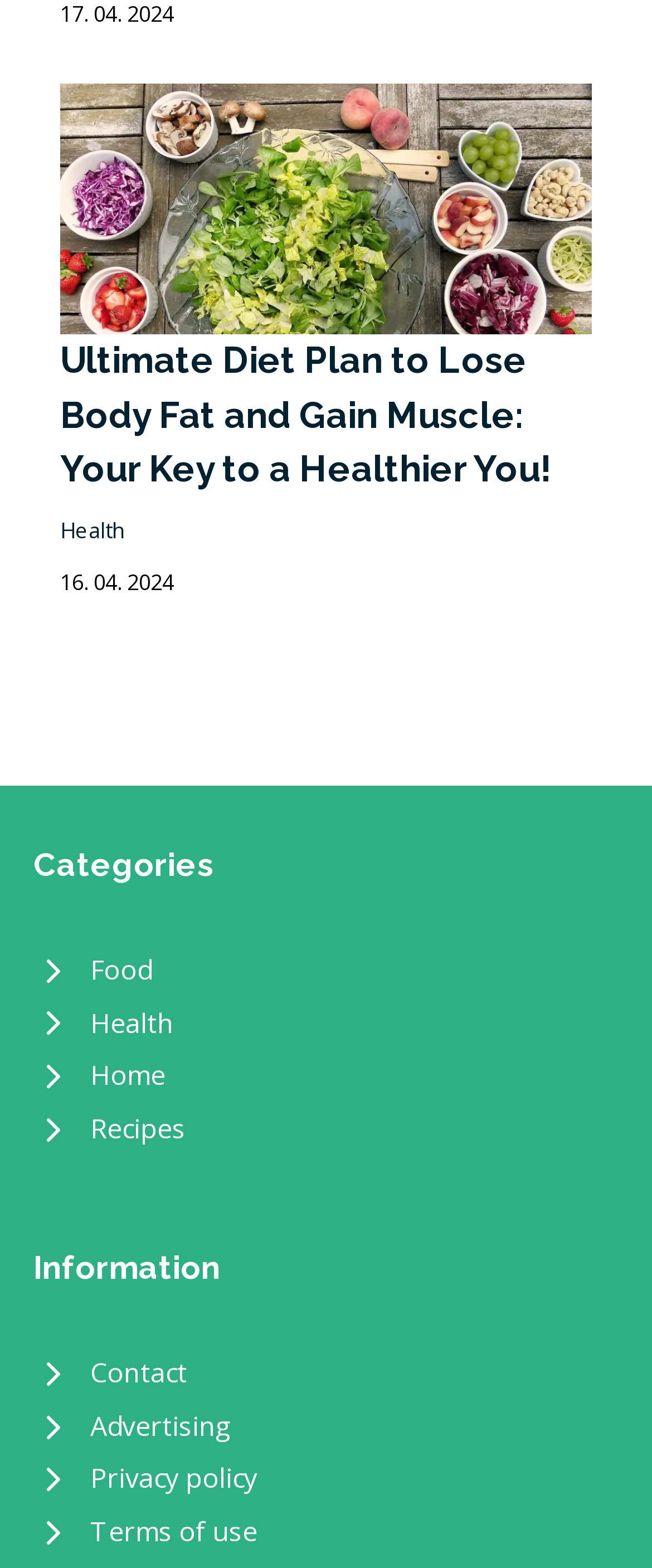What is the topic of the main article?
Carefully analyze the image and provide a thorough answer to the question.

The main article is identified by the heading 'Ultimate Diet Plan to Lose Body Fat and Gain Muscle: Your Key to a Healthier You!' and the link 'Lose Body Fat And Gain Muscle Diet' which suggests that the topic of the main article is related to diet and fitness.